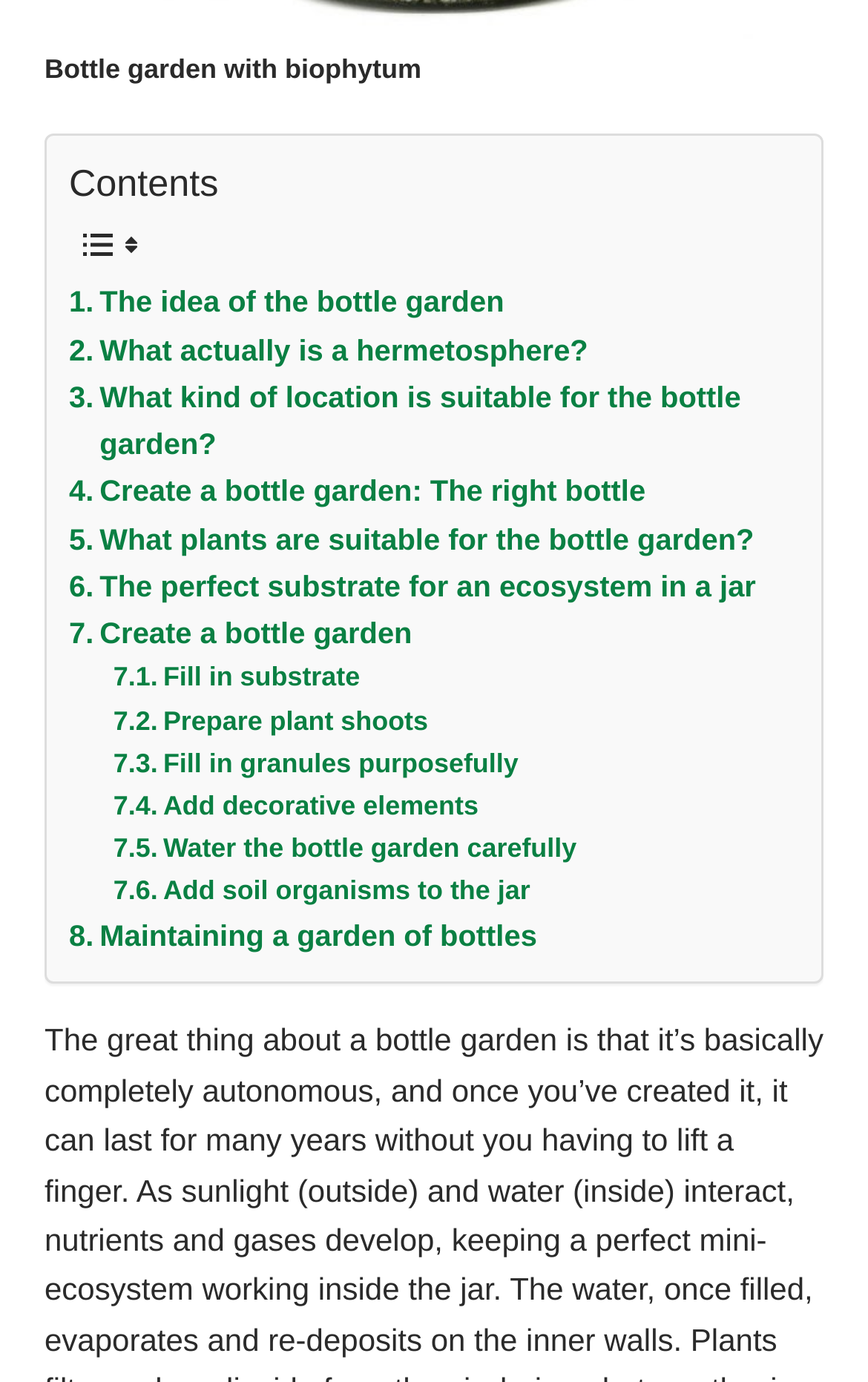Please locate the bounding box coordinates of the element that should be clicked to achieve the given instruction: "Read about 'Maintaining a garden of bottles'".

[0.079, 0.661, 0.619, 0.695]